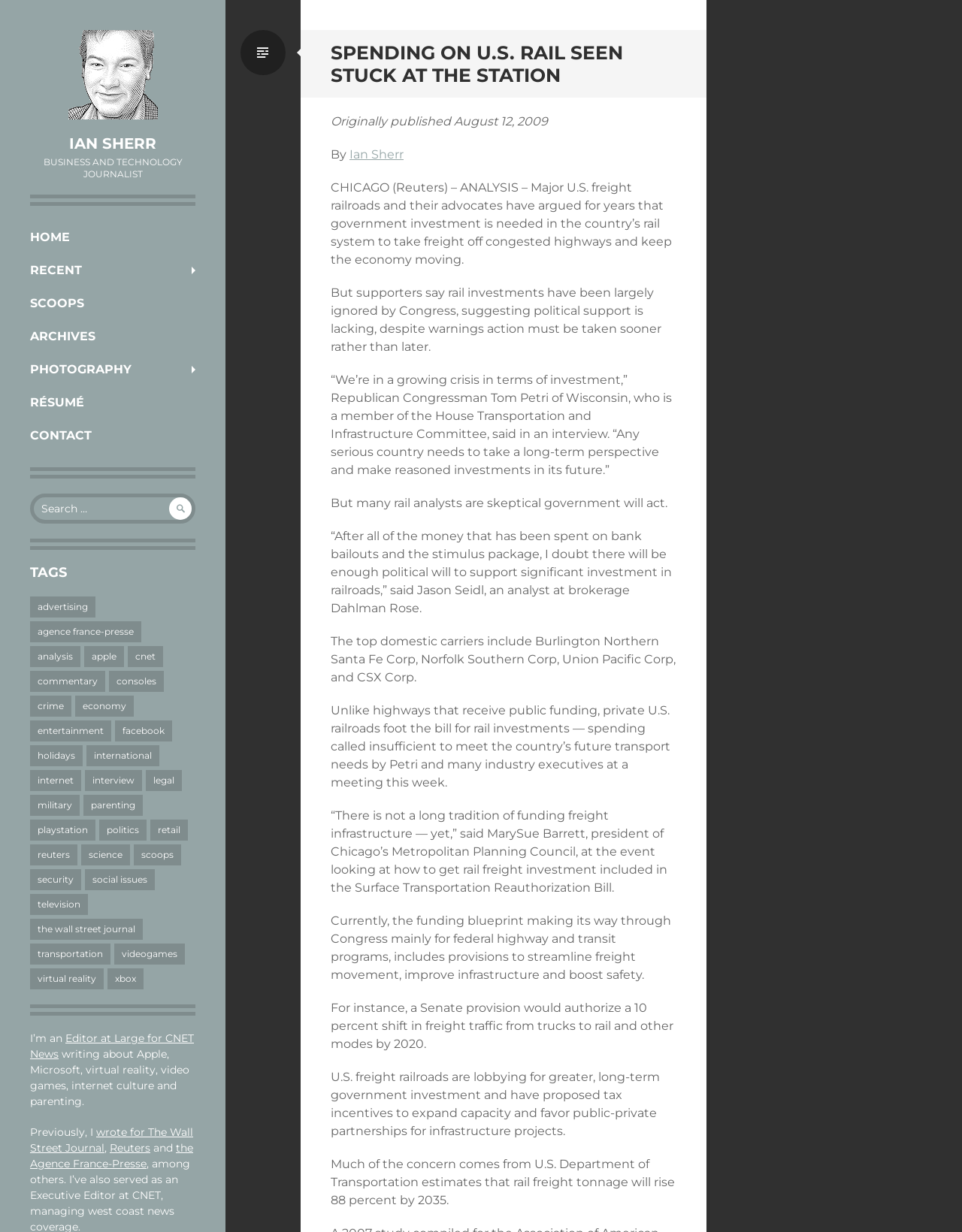Find the bounding box coordinates of the area to click in order to follow the instruction: "Search for something".

[0.031, 0.401, 0.203, 0.437]